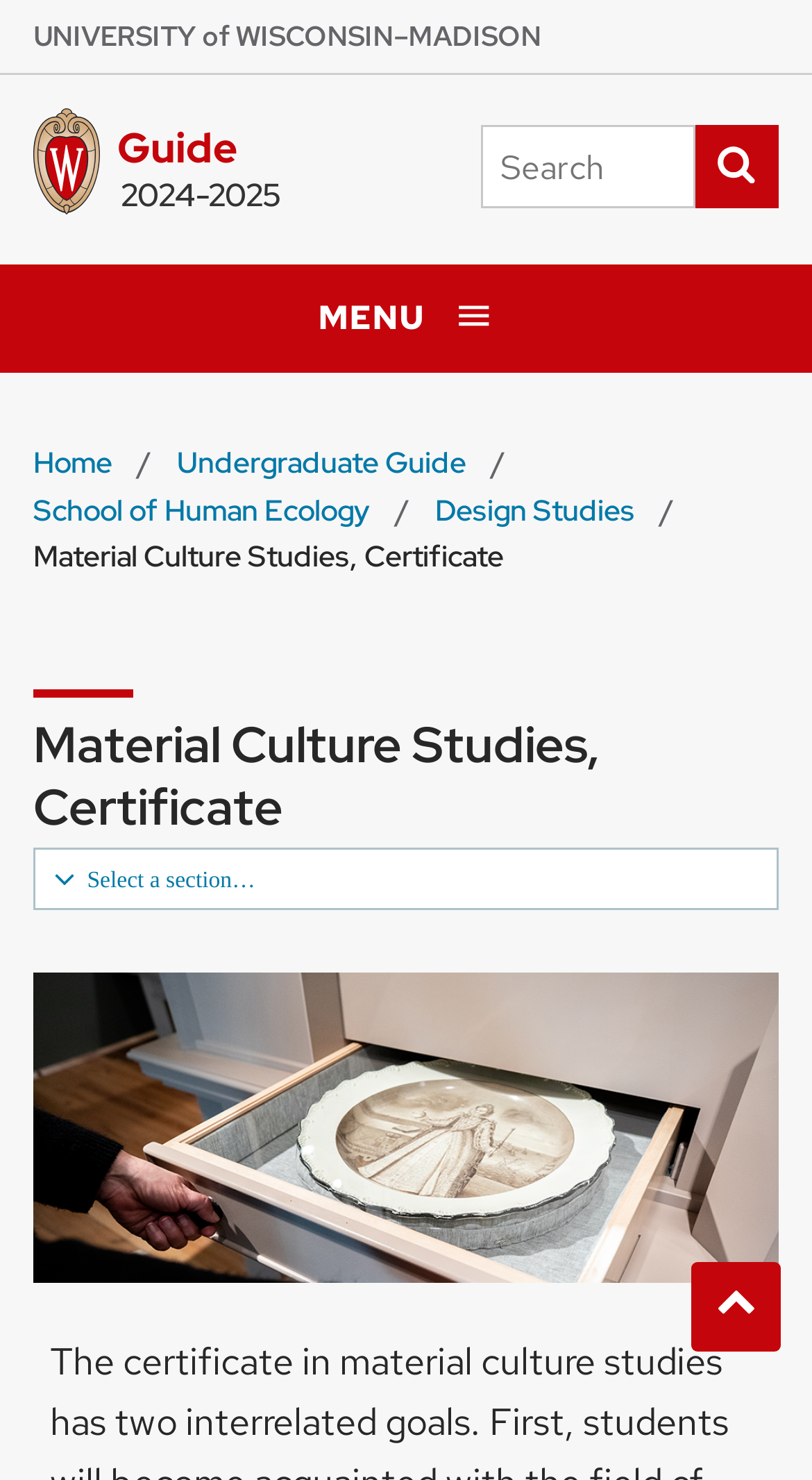Summarize the webpage comprehensively, mentioning all visible components.

The webpage is about the Material Culture Studies, Certificate program at the University of Wisconsin-Madison. At the top left, there is a link to the University of Wisconsin-Madison home page, accompanied by an image. Next to it, there is a heading that reads "Guide" and a link with the same text. Below this, there is a text "2024-2025" indicating the academic year.

On the top right, there is a search bar with a placeholder text "Search this site" and a submit button. Below the search bar, there is a button to open a menu, which is not expanded by default. The menu has a breadcrumb navigation with links to "Home", "Undergraduate Guide", "School of Human Ecology", "Design Studies", and the current page "Material Culture Studies, Certificate".

The main content of the page is headed by a title "Material Culture Studies, Certificate" and features an image of a hand opening a drawer displaying a plate under glass, with a description of the image. Below the image, there is a button to select a section.

At the bottom right of the page, there is a link to go "Back to Top" with an arrow icon.